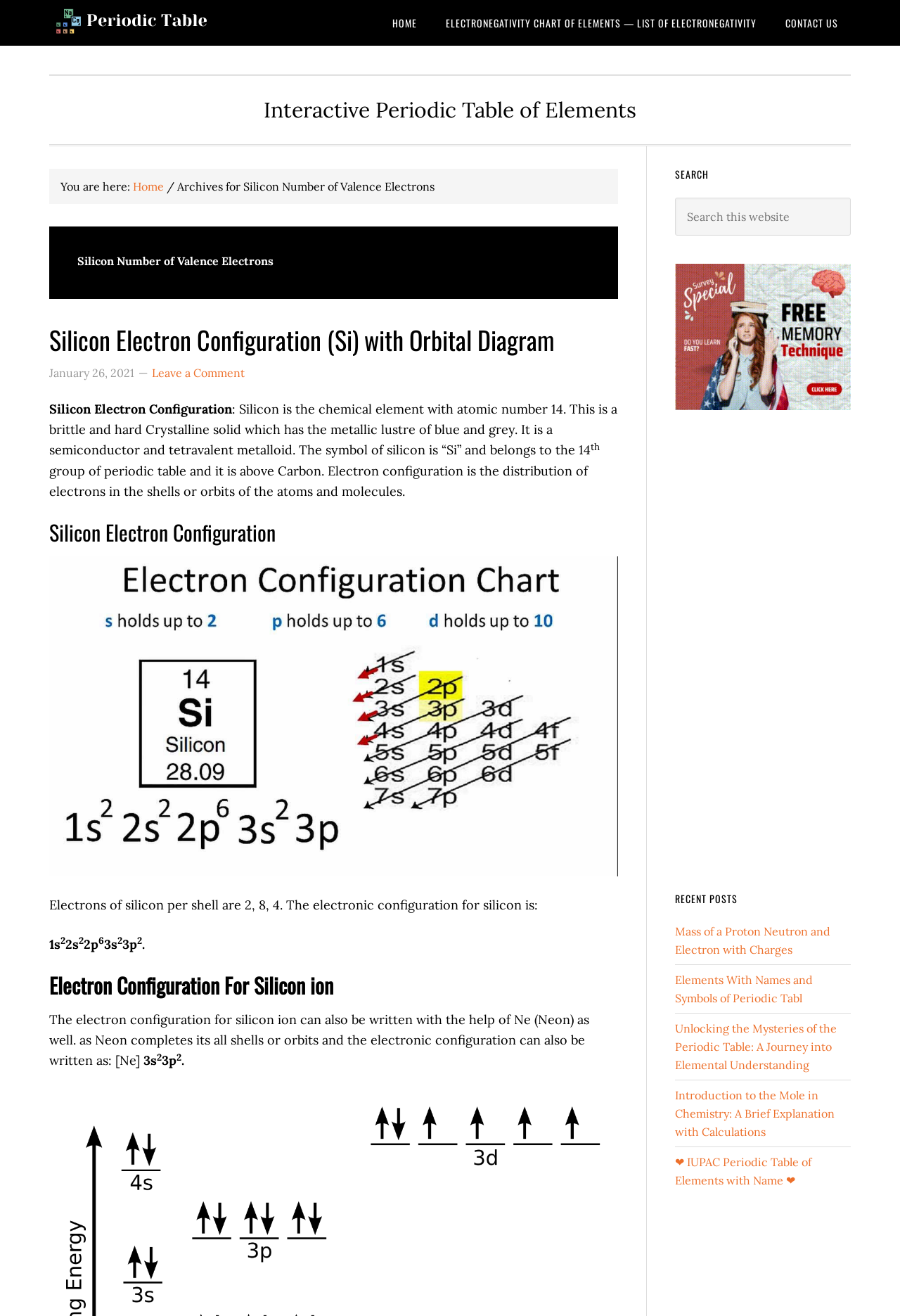Please identify the bounding box coordinates of the element's region that needs to be clicked to fulfill the following instruction: "Go to the homepage". The bounding box coordinates should consist of four float numbers between 0 and 1, i.e., [left, top, right, bottom].

None